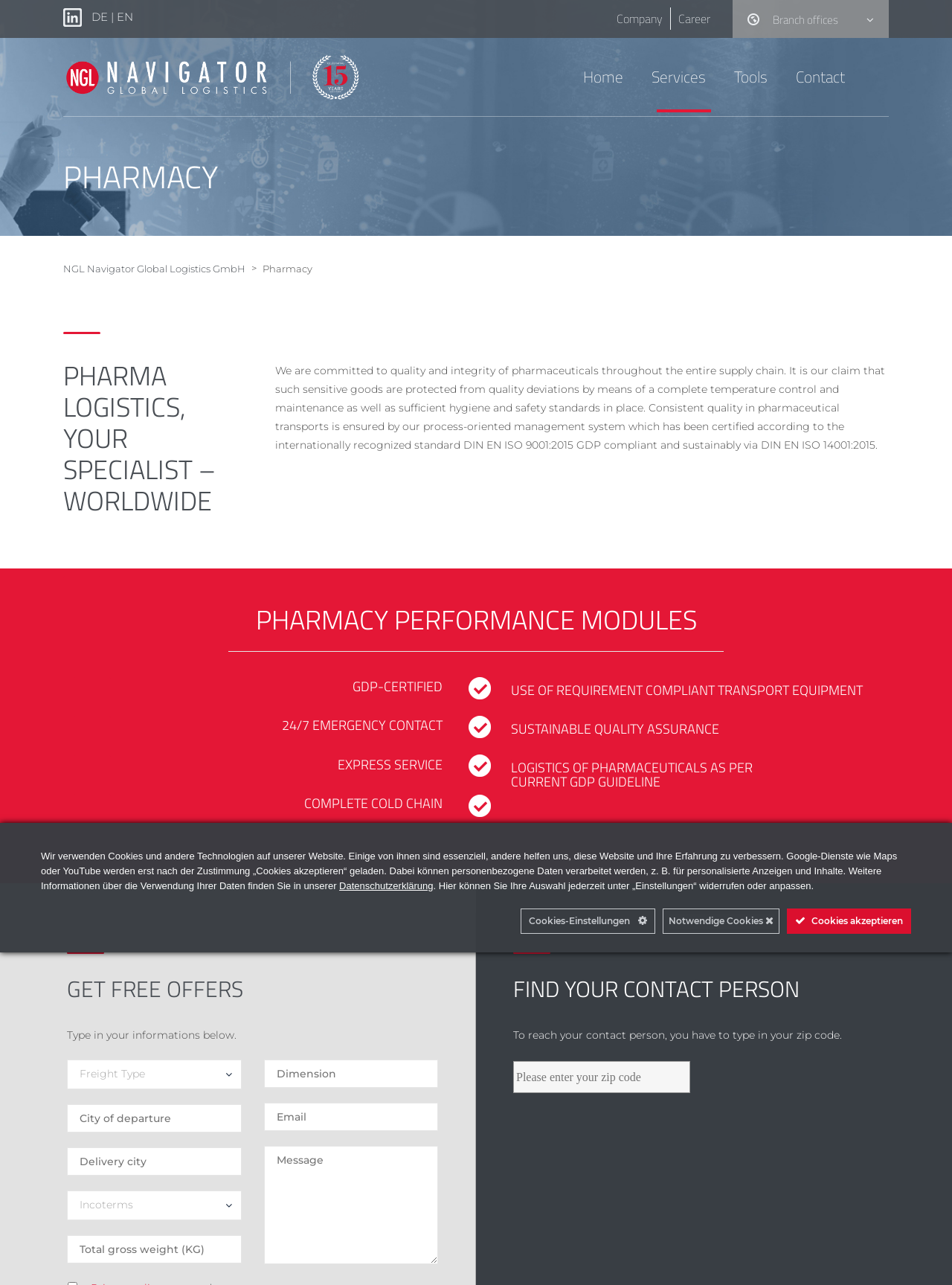Determine the bounding box coordinates of the clickable element to achieve the following action: 'Enter the 'City of departure''. Provide the coordinates as four float values between 0 and 1, formatted as [left, top, right, bottom].

[0.07, 0.859, 0.254, 0.881]